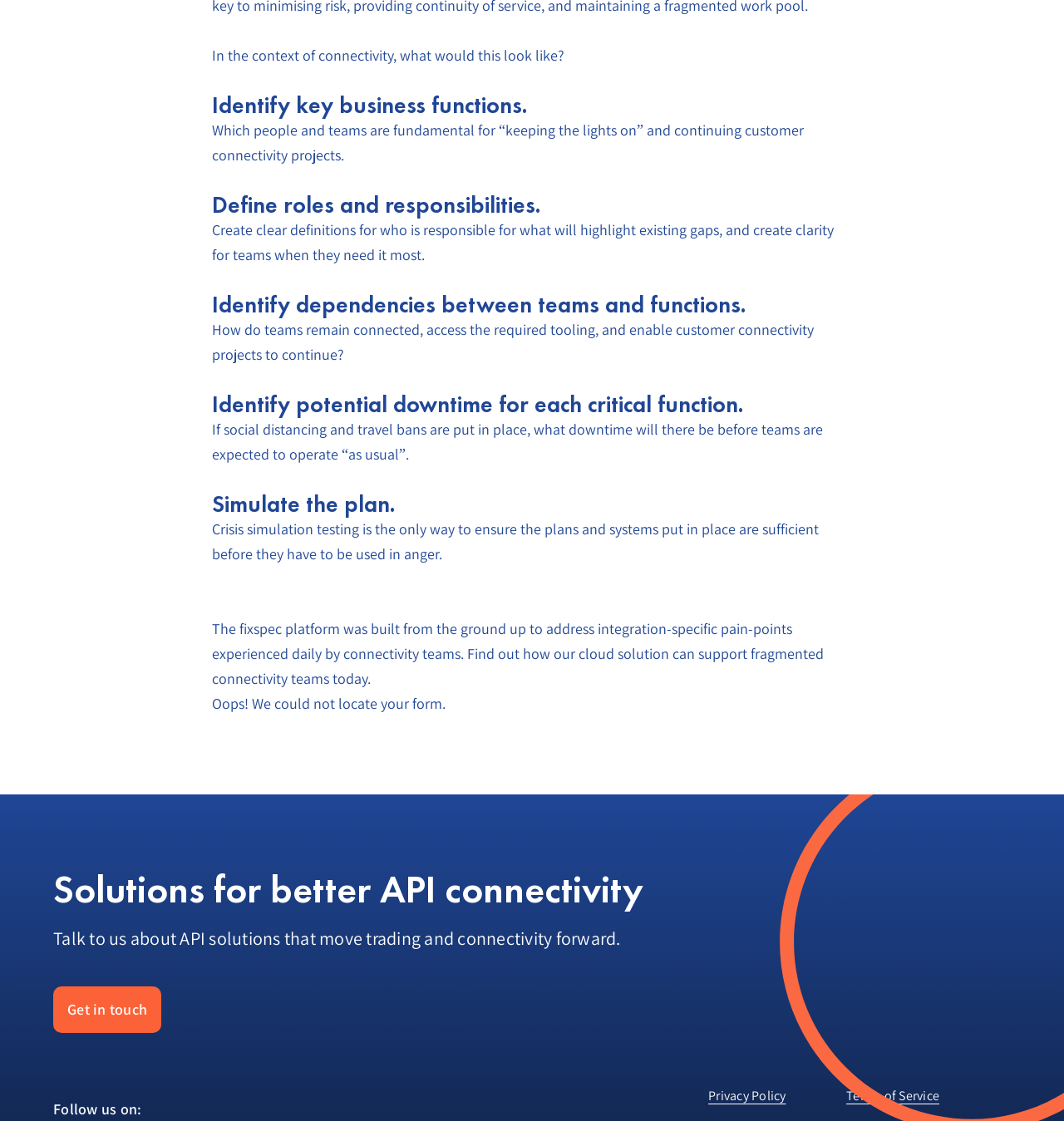What is the main topic of the section with the heading 'Identify key business functions'?
Offer a detailed and full explanation in response to the question.

The section with the heading 'Identify key business functions' is discussing which people and teams are fundamental for 'keeping the lights on' and continuing customer connectivity projects, indicating that the main topic is business functions.